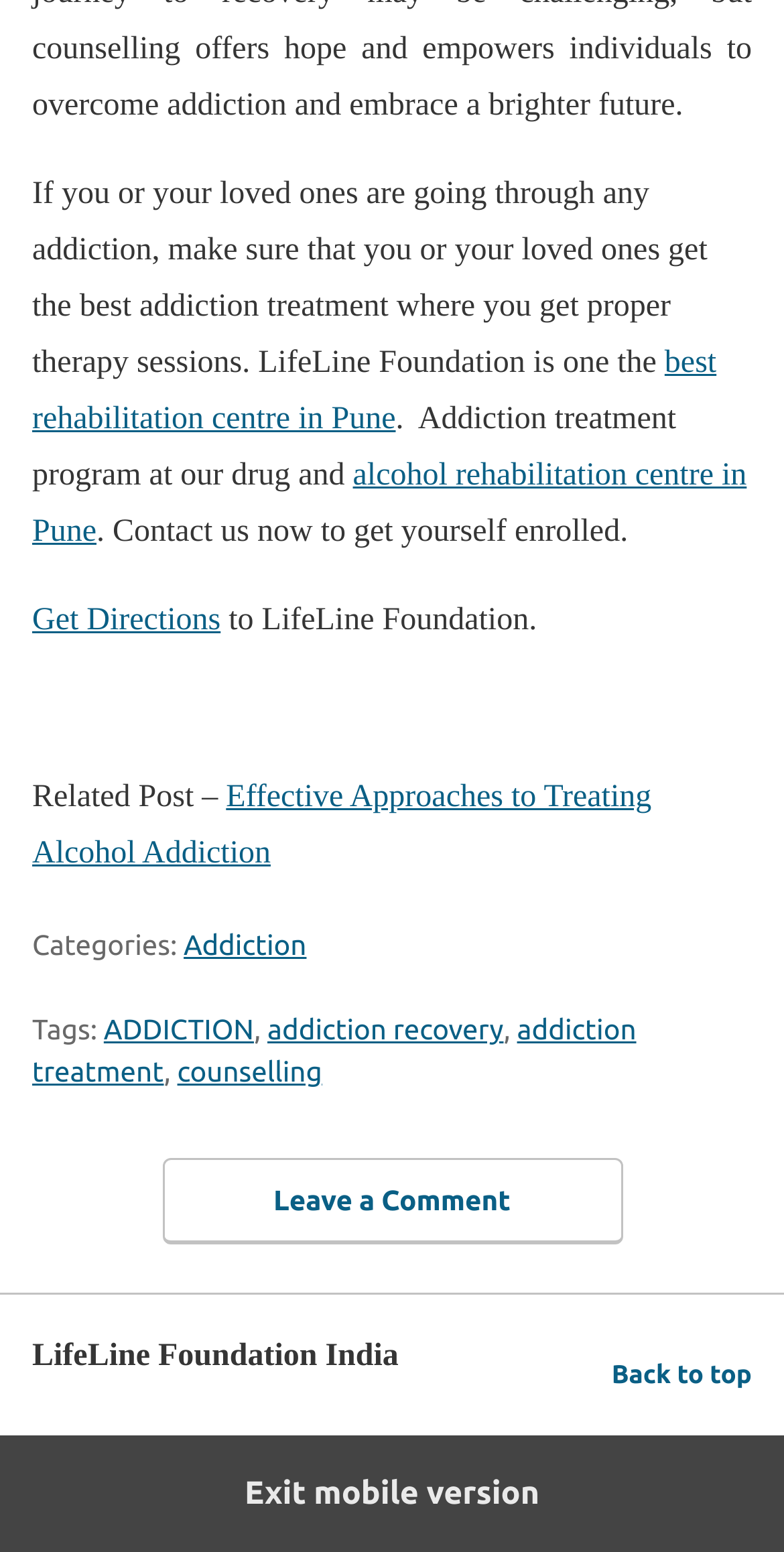Provide the bounding box coordinates of the HTML element this sentence describes: "alcohol rehabilitation centre in Pune". The bounding box coordinates consist of four float numbers between 0 and 1, i.e., [left, top, right, bottom].

[0.041, 0.295, 0.952, 0.354]